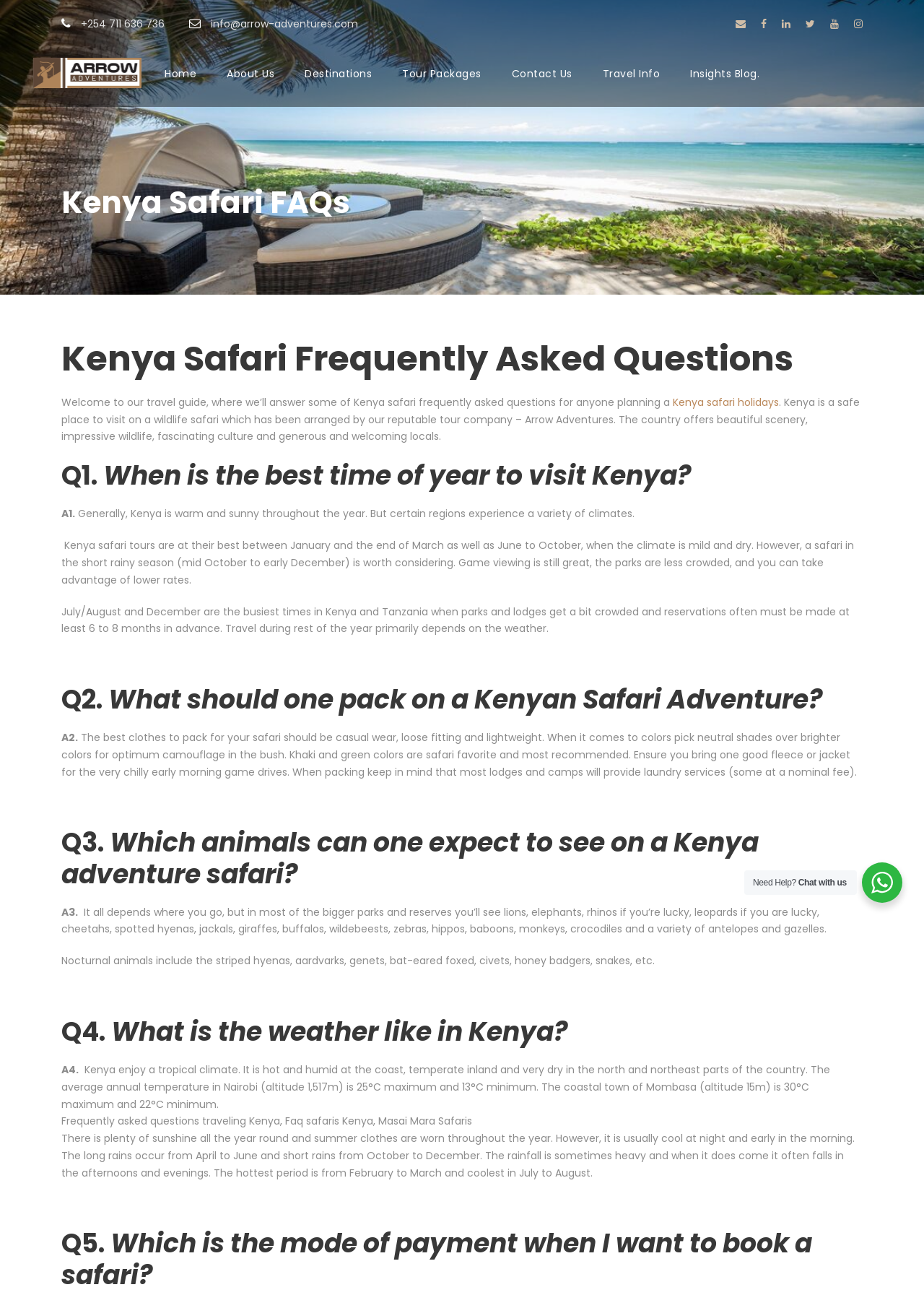Find the bounding box coordinates of the clickable area that will achieve the following instruction: "Click on the Home link".

[0.178, 0.05, 0.212, 0.082]